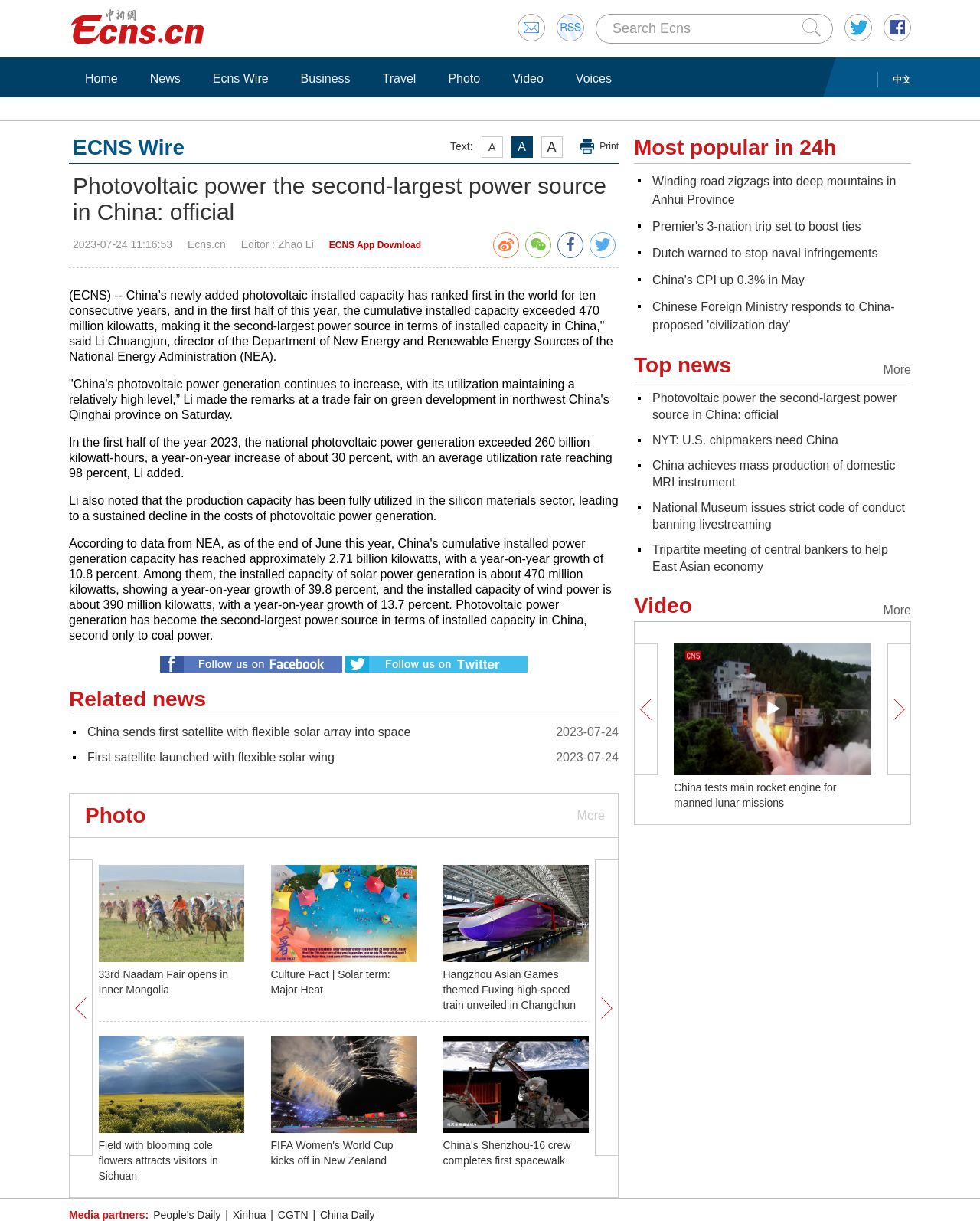Please find and generate the text of the main heading on the webpage.

Photovoltaic power the second-largest power source in China: official